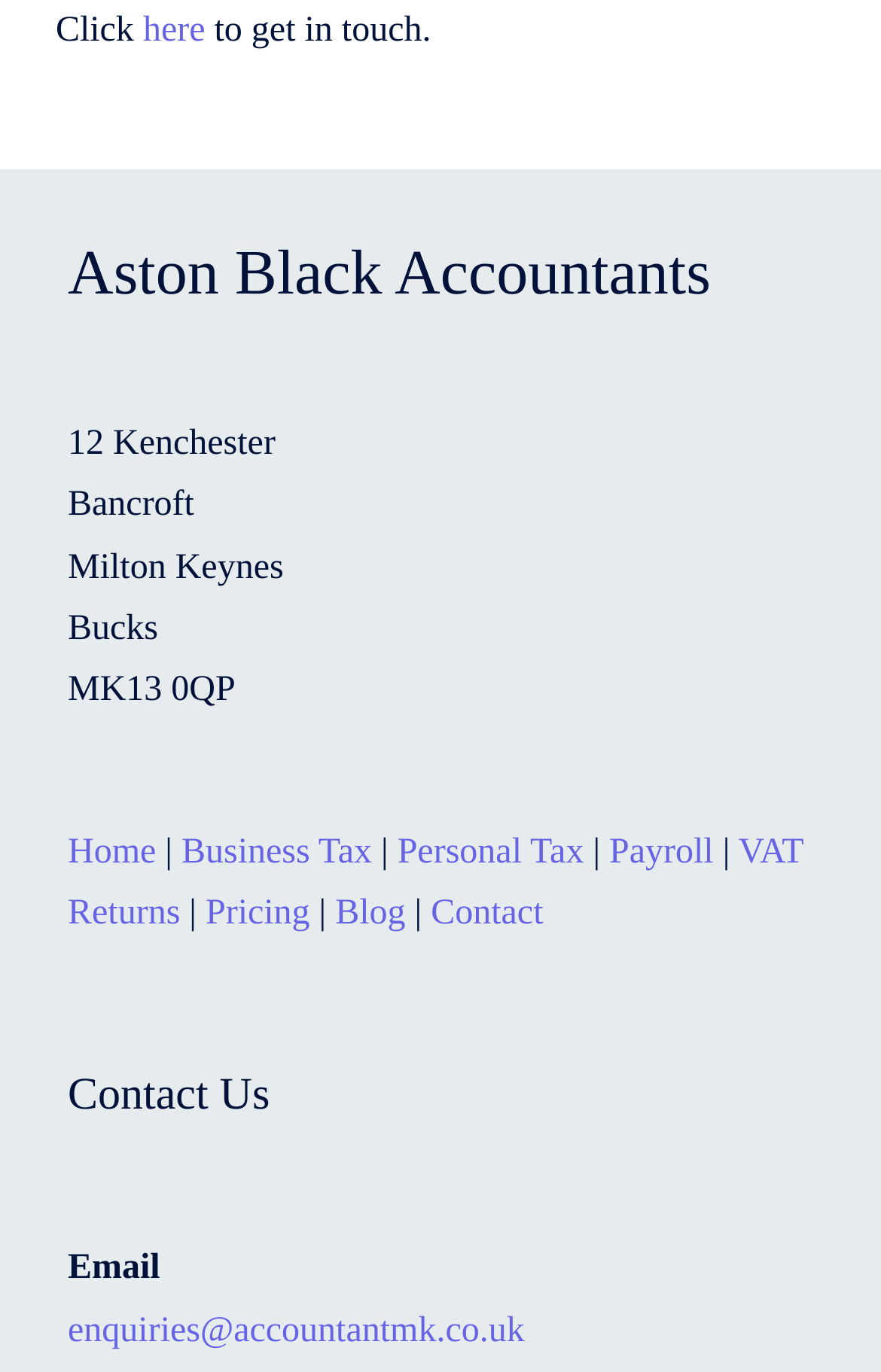Find the bounding box coordinates for the HTML element described in this sentence: "Pricing". Provide the coordinates as four float numbers between 0 and 1, in the format [left, top, right, bottom].

[0.233, 0.652, 0.352, 0.68]